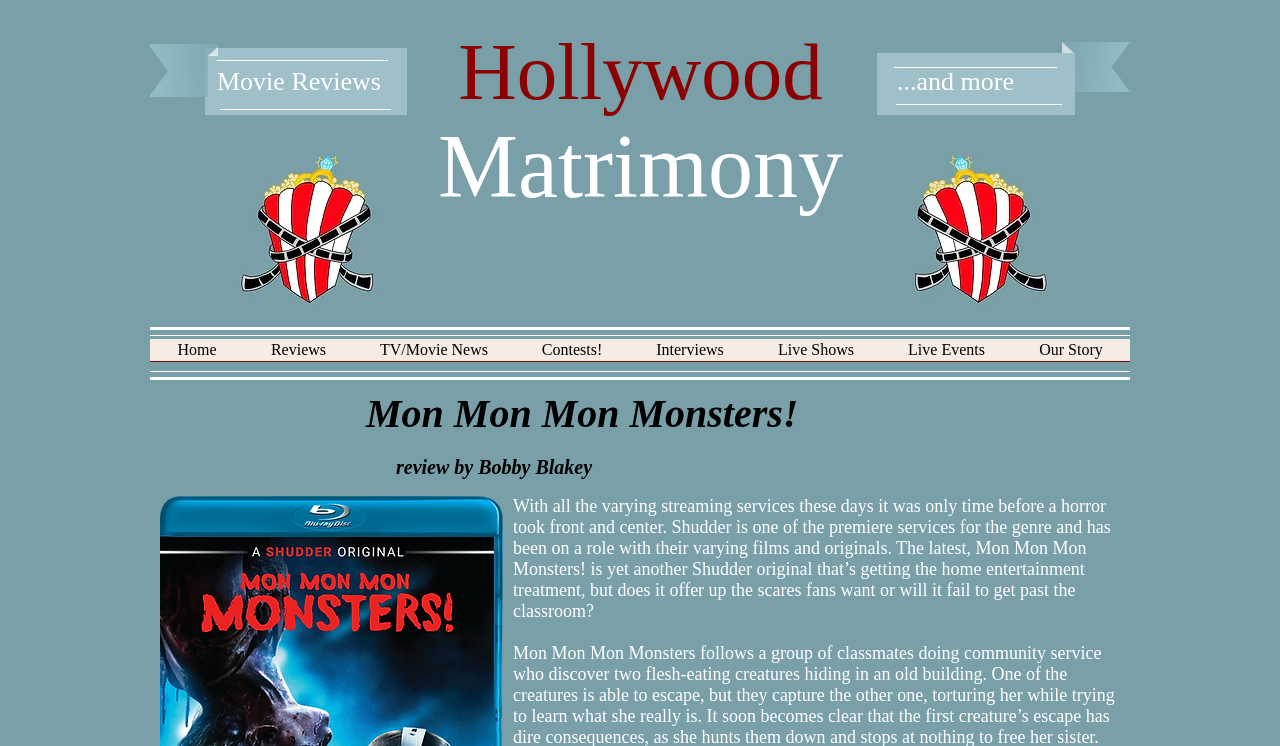Provide a one-word or brief phrase answer to the question:
What is the name of the streaming service mentioned?

Shudder